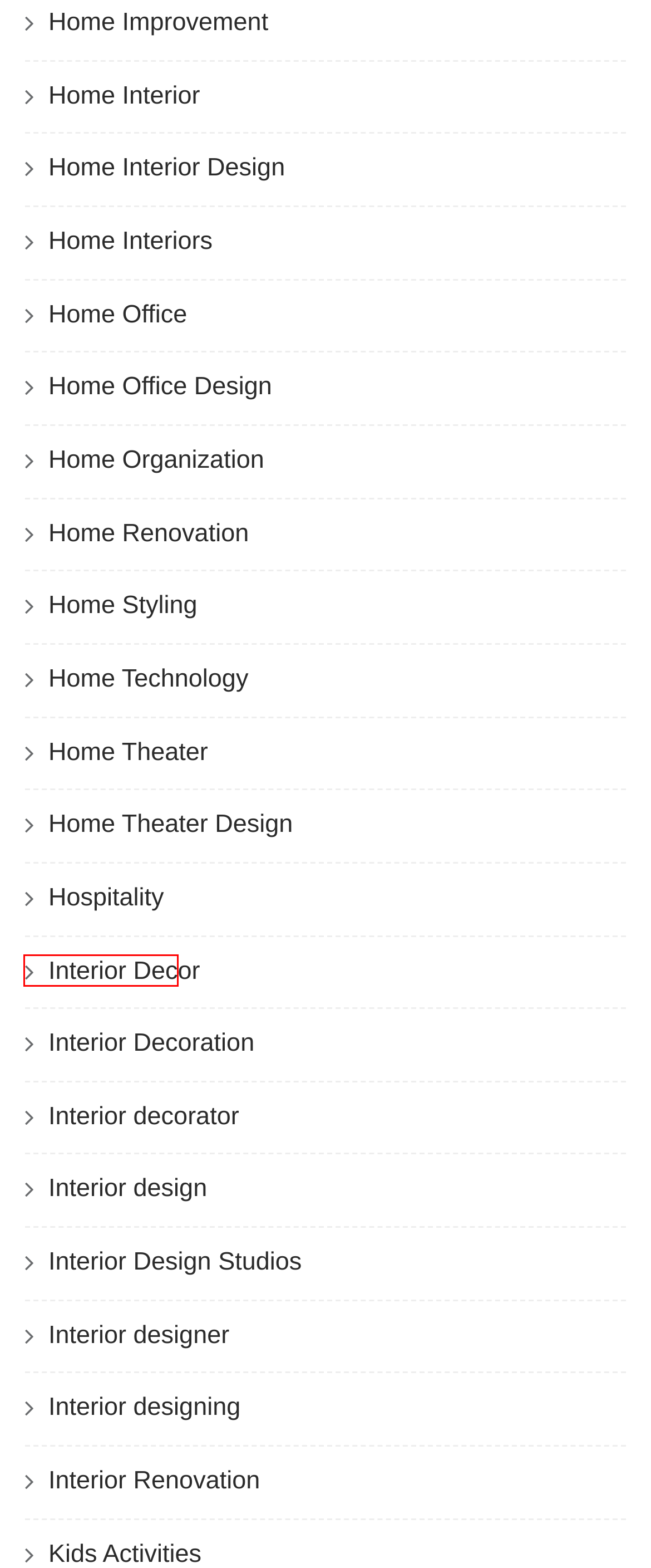Look at the screenshot of a webpage where a red bounding box surrounds a UI element. Your task is to select the best-matching webpage description for the new webpage after you click the element within the bounding box. The available options are:
A. Interior Decor Archives | Interior Designers in Gurgaon, Noida and Delhi NCR
B. Interior decorator Archives | Interior Designers in Gurgaon, Noida and Delhi NCR
C. Interior designing Archives | Interior Designers in Gurgaon, Noida and Delhi NCR
D. Home Styling Archives | Interior Designers in Gurgaon, Noida and Delhi NCR
E. Home Office Archives | Interior Designers in Gurgaon, Noida and Delhi NCR
F. Home Technology Archives | Interior Designers in Gurgaon, Noida and Delhi NCR
G. Home Office Design Archives | Interior Designers in Gurgaon, Noida and Delhi NCR
H. Home Interior Design Archives | Interior Designers in Gurgaon, Noida and Delhi NCR

A